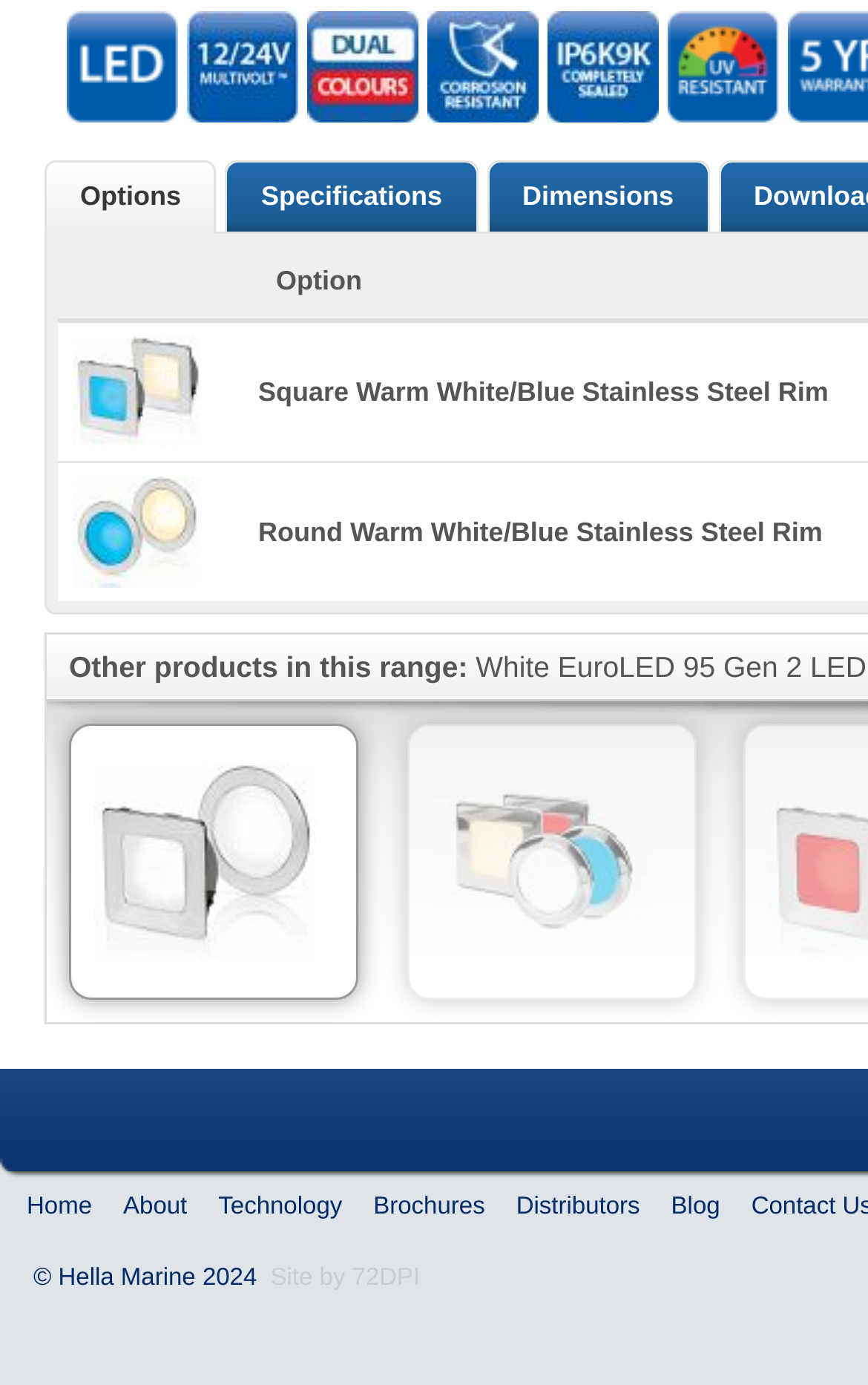From the screenshot, find the bounding box of the UI element matching this description: "Technology". Supply the bounding box coordinates in the form [left, top, right, bottom], each a float between 0 and 1.

[0.252, 0.862, 0.394, 0.881]